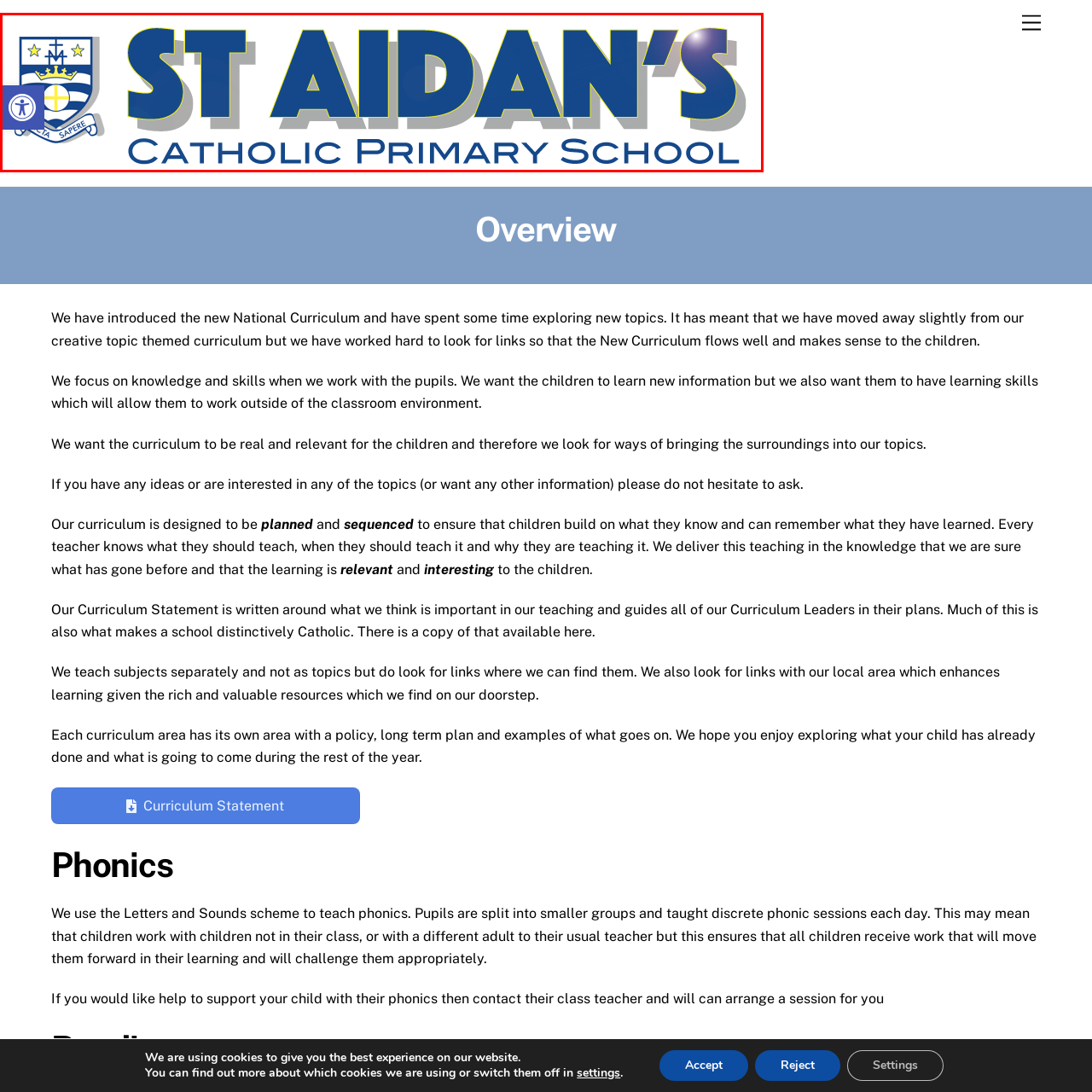Observe the highlighted image and answer the following: What is the shape of the emblem in the logo?

Shield